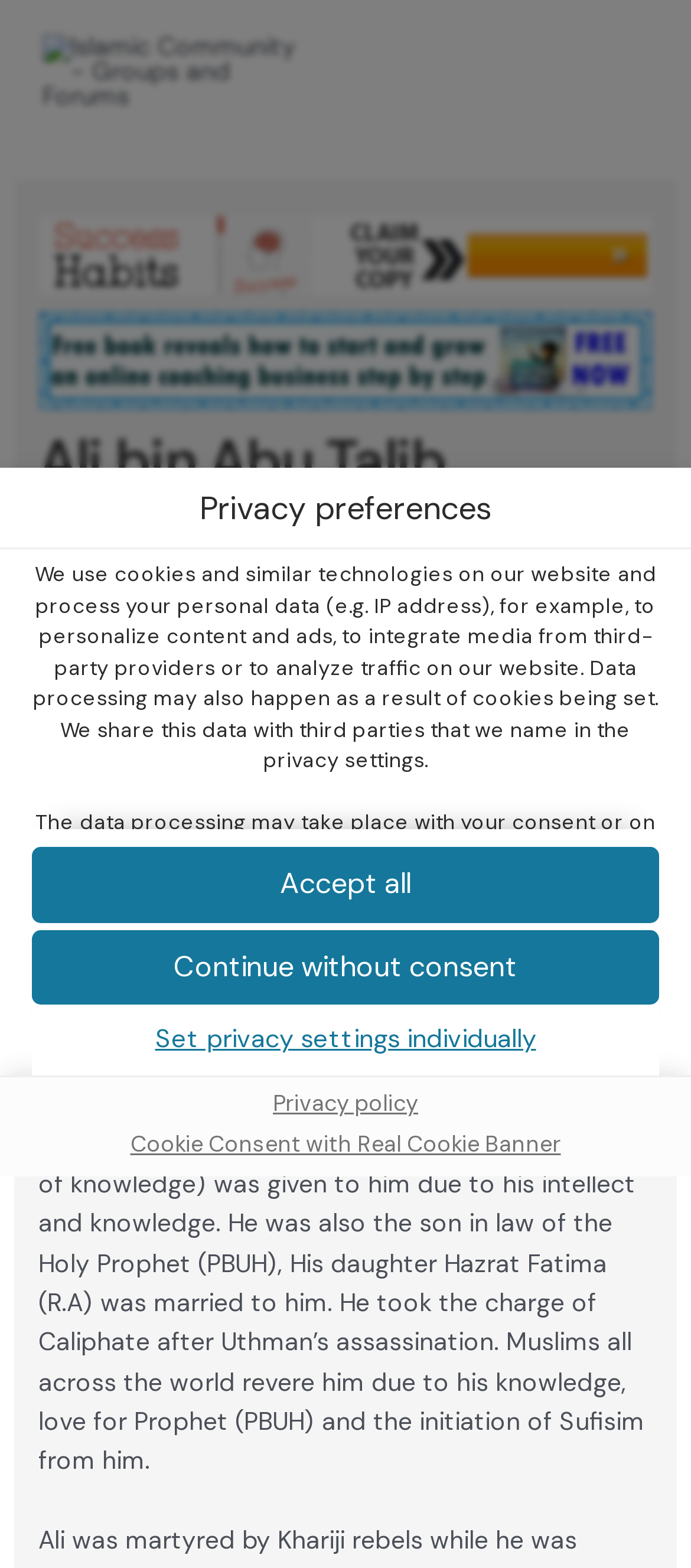Write an exhaustive caption that covers the webpage's main aspects.

The webpage is about Ali bin Abu Talib, an Islamic community, and groups and forums. At the top of the page, there is a dialog box titled "Privacy preferences" that takes up most of the screen. This dialog box has a heading "Privacy preferences" and a brief description of how the website uses cookies and personal data. Below the description, there are two paragraphs of text explaining the data processing and the user's rights.

On the top-left of the dialog box, there is a link to "Skip to consent choices". Below the text, there are three buttons: "Accept all", "Continue without consent", and "Set privacy settings individually". These buttons are aligned horizontally and take up the full width of the dialog box.

On the bottom-left of the dialog box, there are two links: "Privacy policy" and "Cookie Consent with Real Cookie Banner". The "Privacy policy" link is also mentioned in the text above.

There are no images on the page, and the focus is on the privacy preferences dialog box.